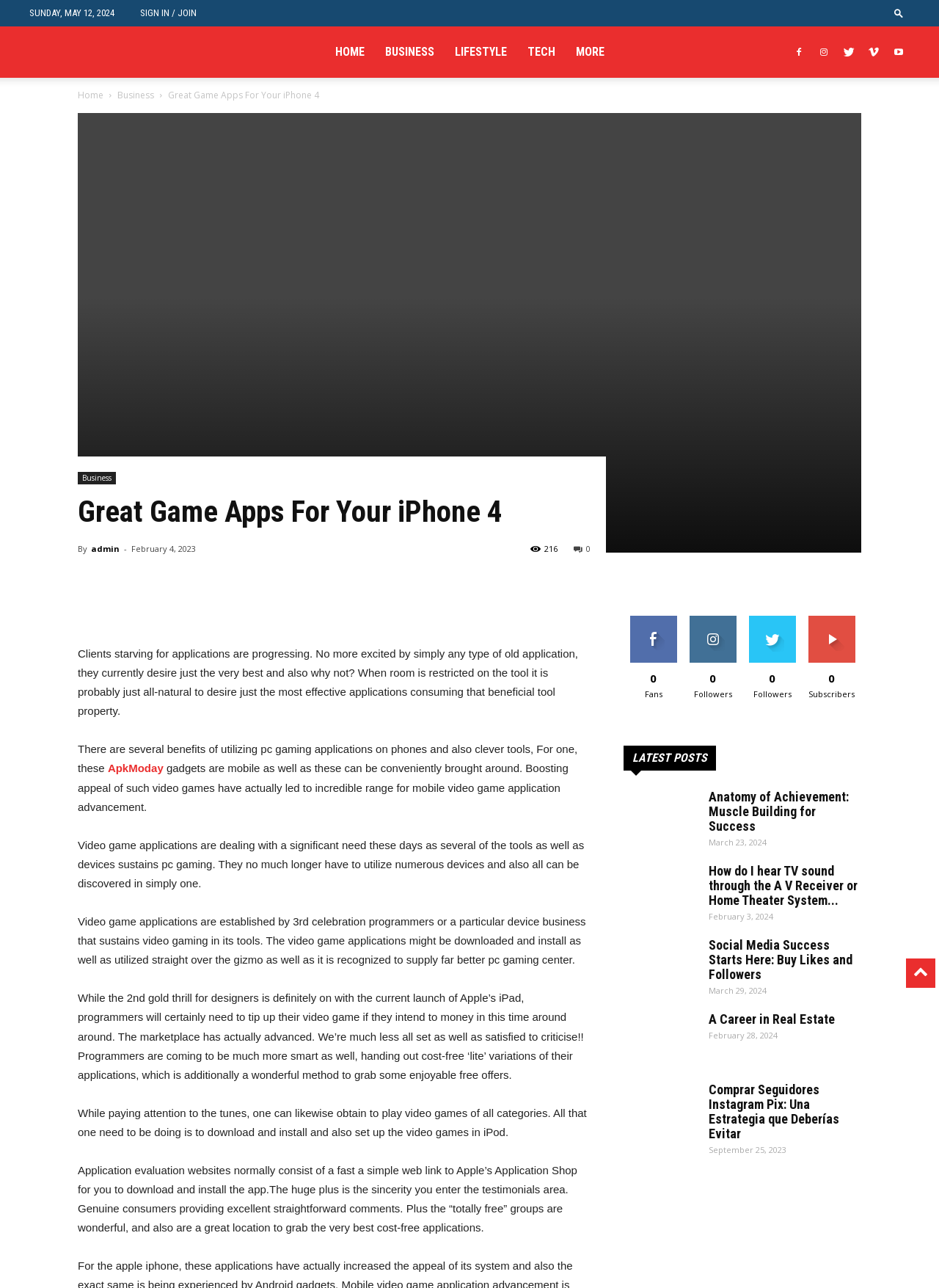Based on the visual content of the image, answer the question thoroughly: What is the category of the post 'Anatomy of Achievement: Muscle Building for Success'?

The post 'Anatomy of Achievement: Muscle Building for Success' is categorized under 'LATEST POSTS', which can be found in the heading element with the text 'LATEST POSTS' and bounding box coordinates [0.664, 0.579, 0.917, 0.598]. This heading is located above the post, indicating that it belongs to the 'LATEST POSTS' category.